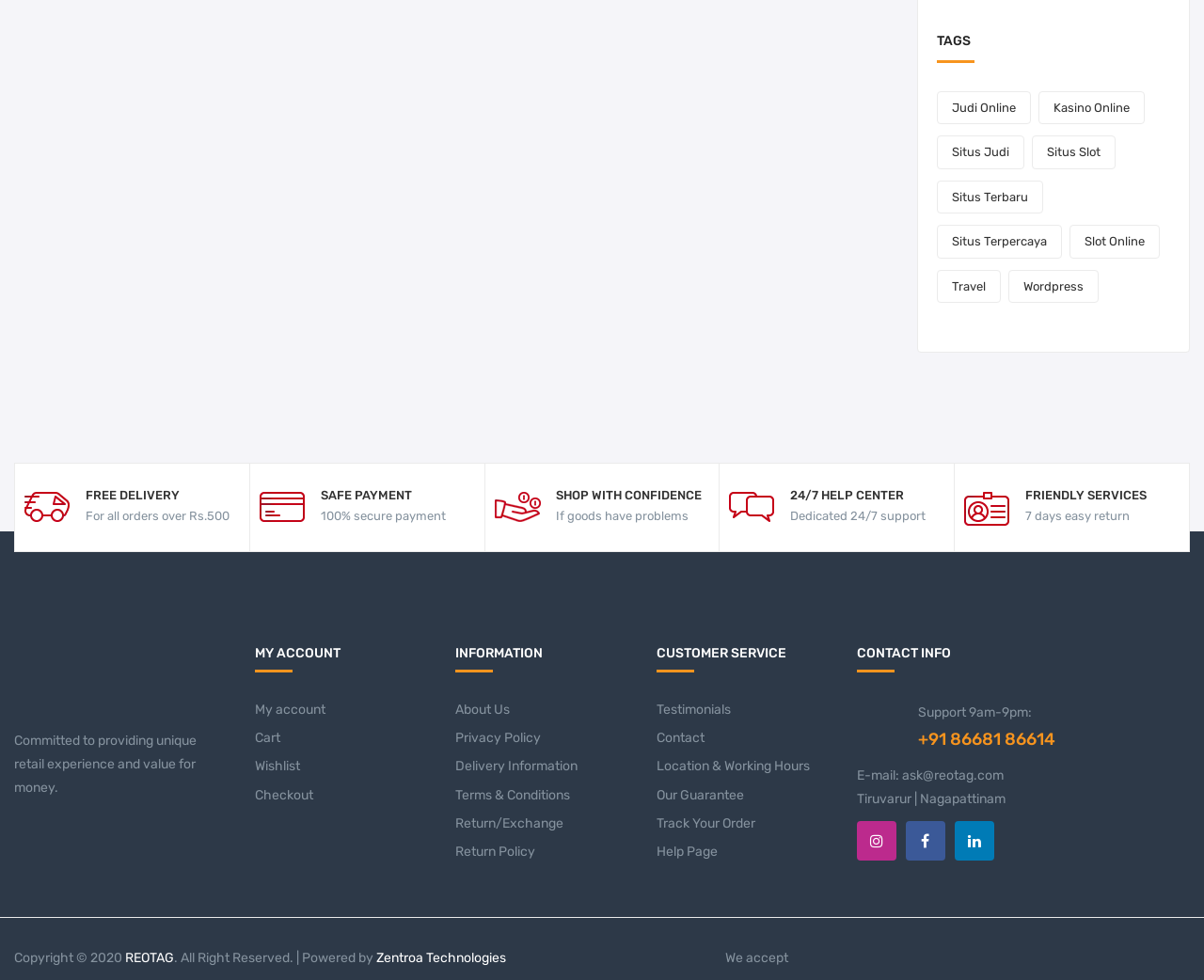What is the main category of products offered by this website?
Using the visual information, answer the question in a single word or phrase.

Online gaming and casino